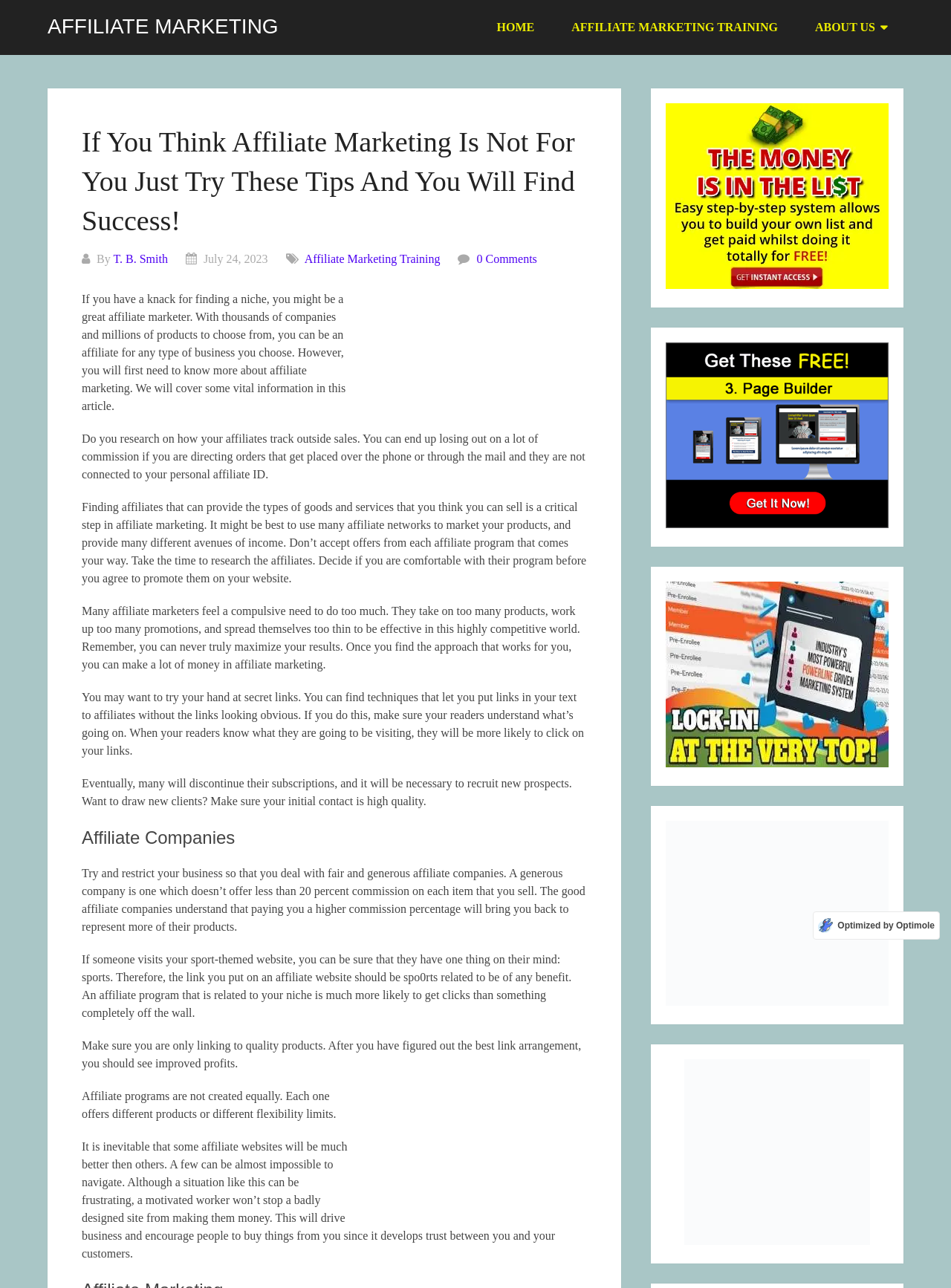Kindly respond to the following question with a single word or a brief phrase: 
Who is the author of this article?

T. B. Smith